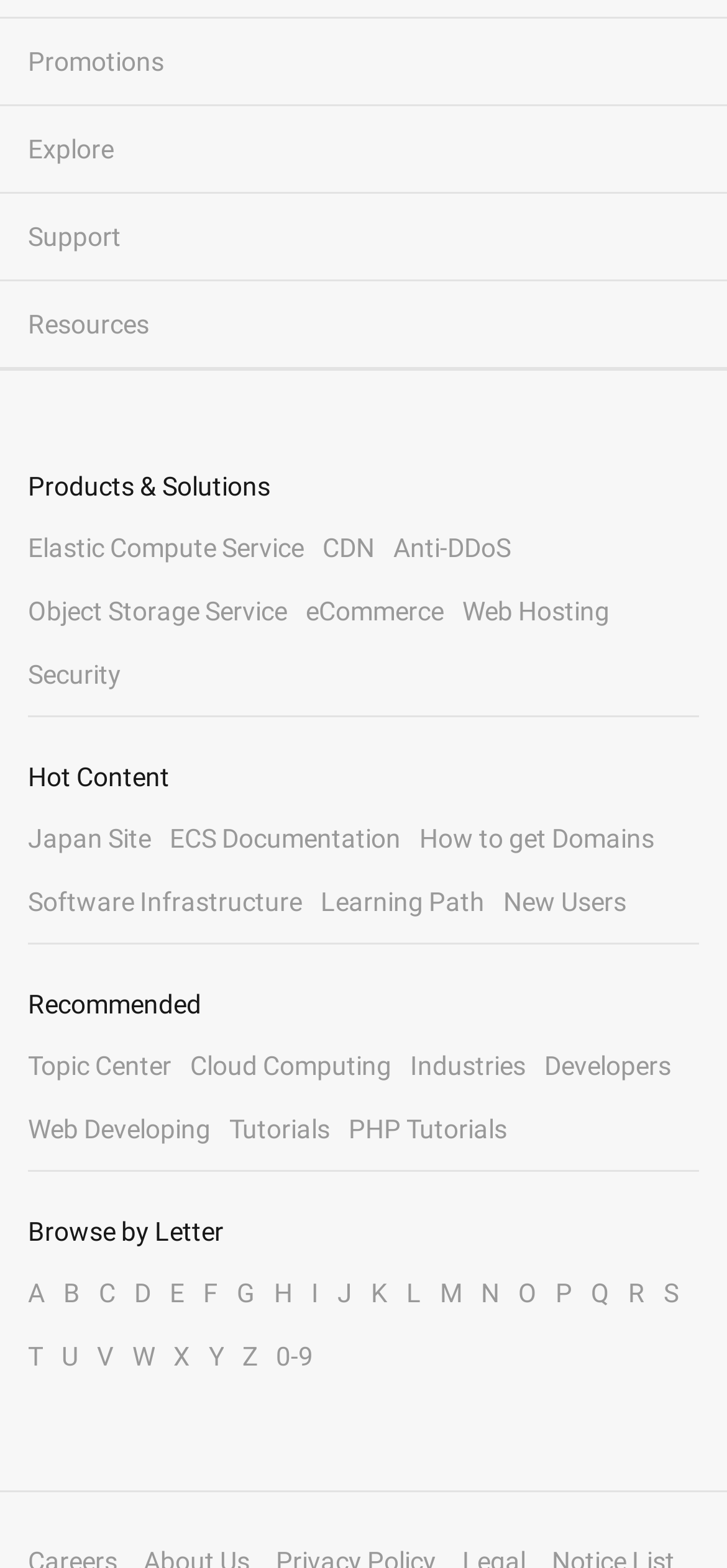Predict the bounding box coordinates for the UI element described as: "G". The coordinates should be four float numbers between 0 and 1, presented as [left, top, right, bottom].

[0.326, 0.816, 0.351, 0.835]